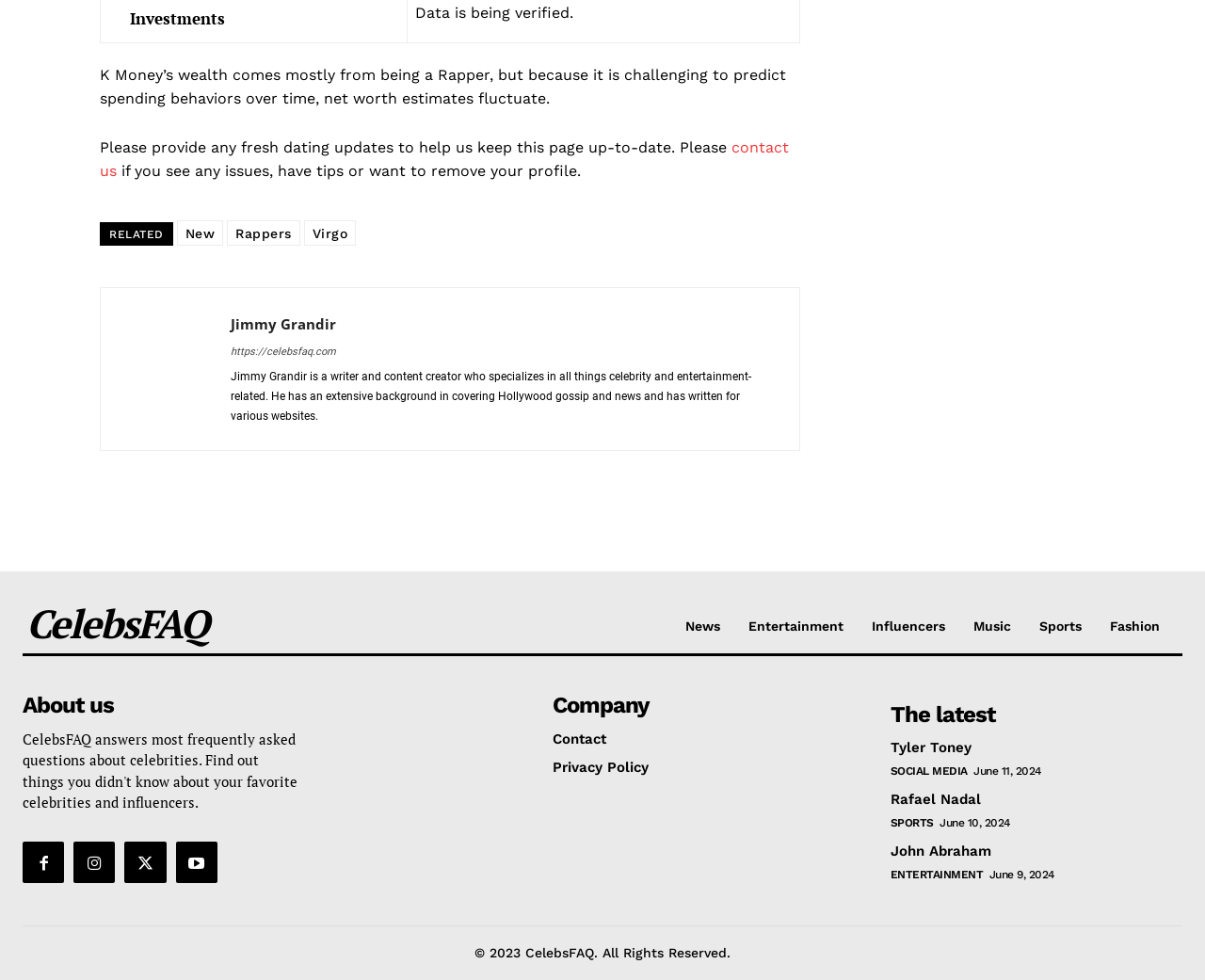Locate the bounding box coordinates of the element you need to click to accomplish the task described by this instruction: "Check 'News'".

[0.569, 0.631, 0.598, 0.647]